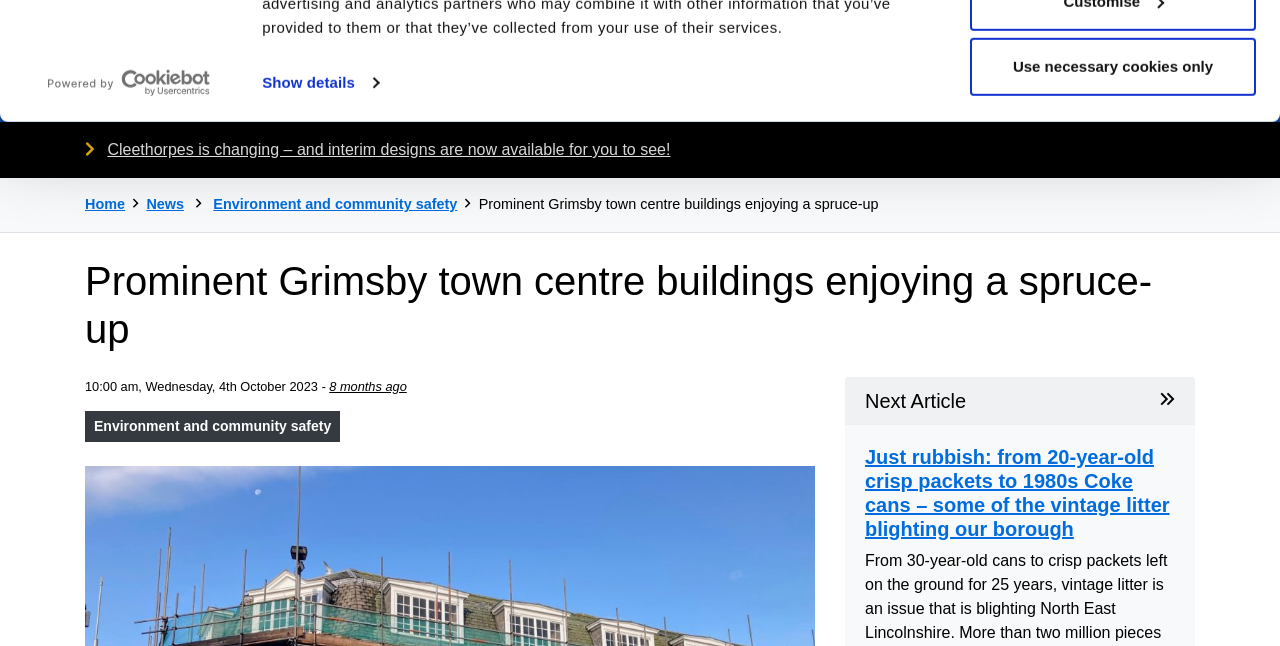Using the information in the image, give a comprehensive answer to the question: 
What is the category of the news article?

The category of the news article is 'Environment and community safety', as indicated by the link 'Environment and community safety' below the heading of the news article.